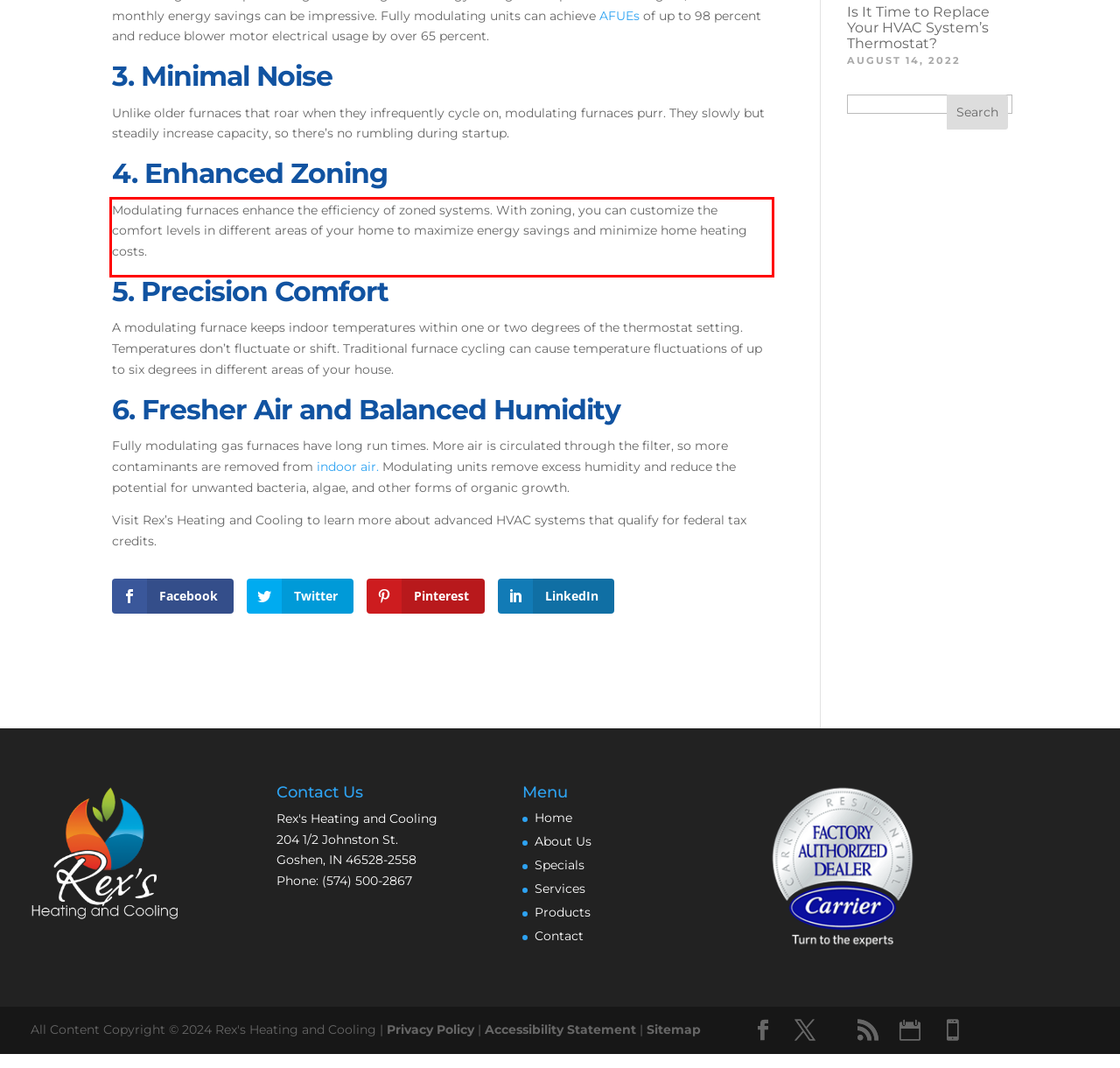Please identify the text within the red rectangular bounding box in the provided webpage screenshot.

Modulating furnaces enhance the efficiency of zoned systems. With zoning, you can customize the comfort levels in different areas of your home to maximize energy savings and minimize home heating costs.